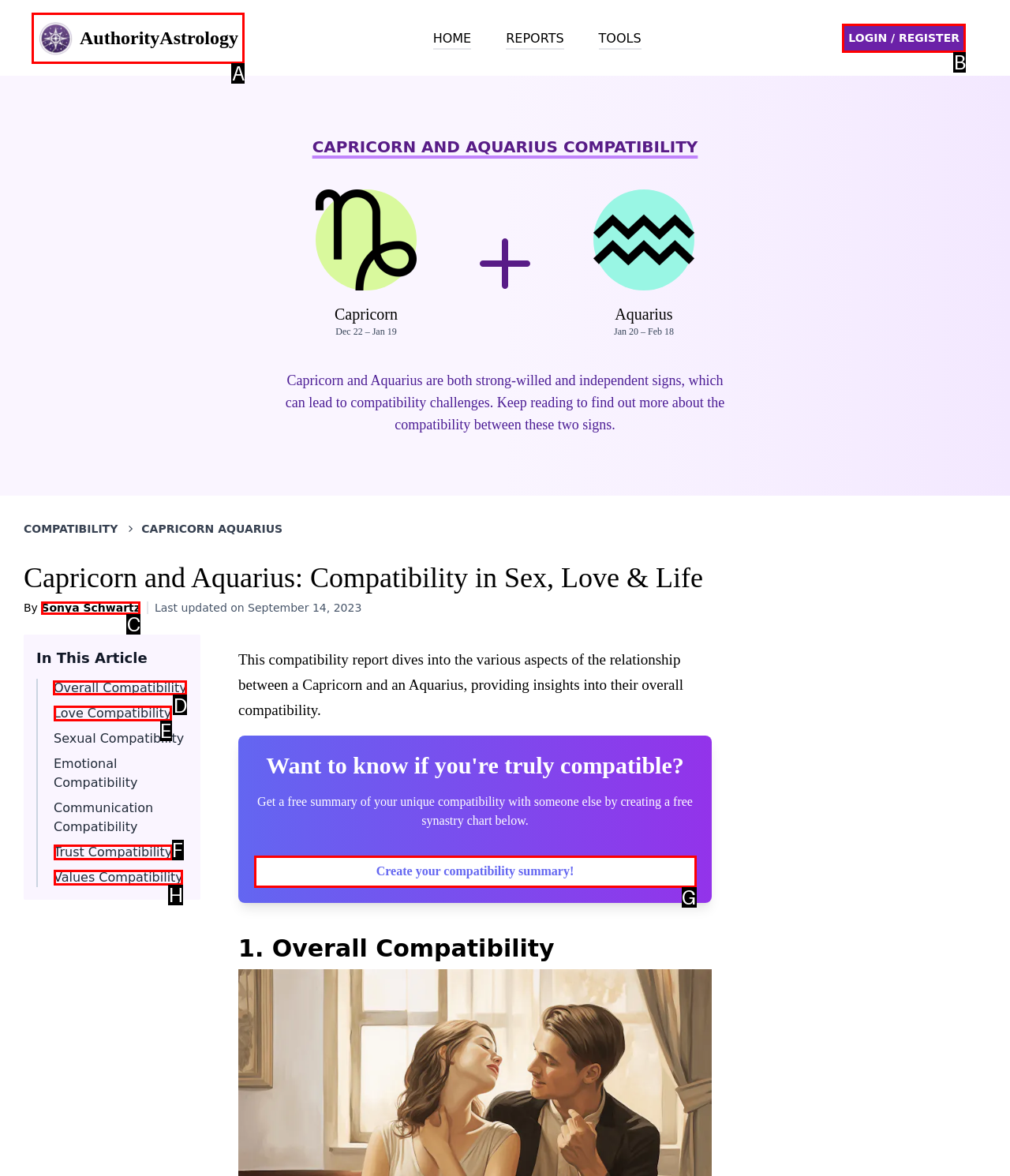Identify the appropriate lettered option to execute the following task: Learn about the overall compatibility between Capricorn and Aquarius
Respond with the letter of the selected choice.

D